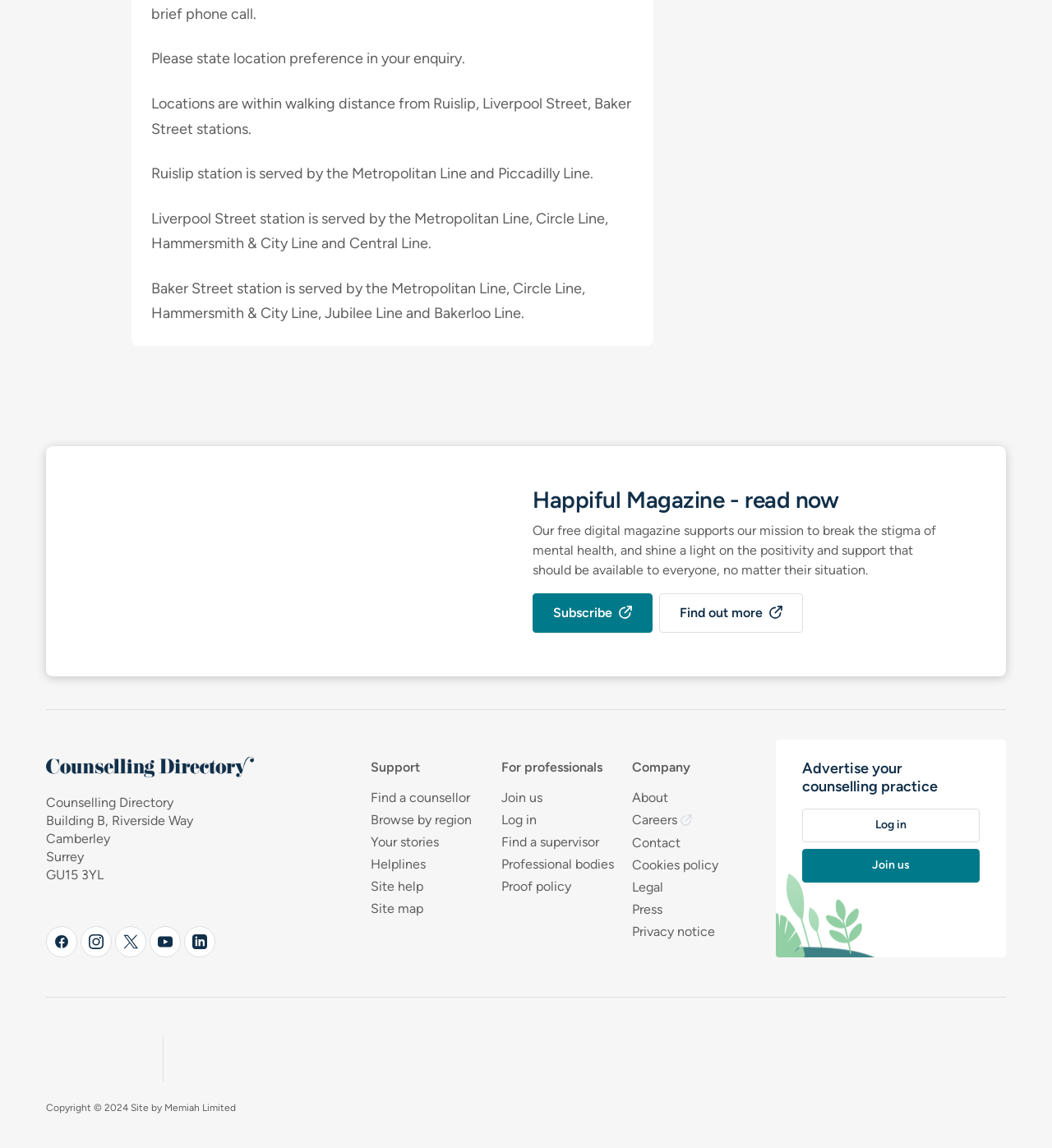Please pinpoint the bounding box coordinates for the region I should click to adhere to this instruction: "Find a counsellor".

[0.352, 0.687, 0.447, 0.703]